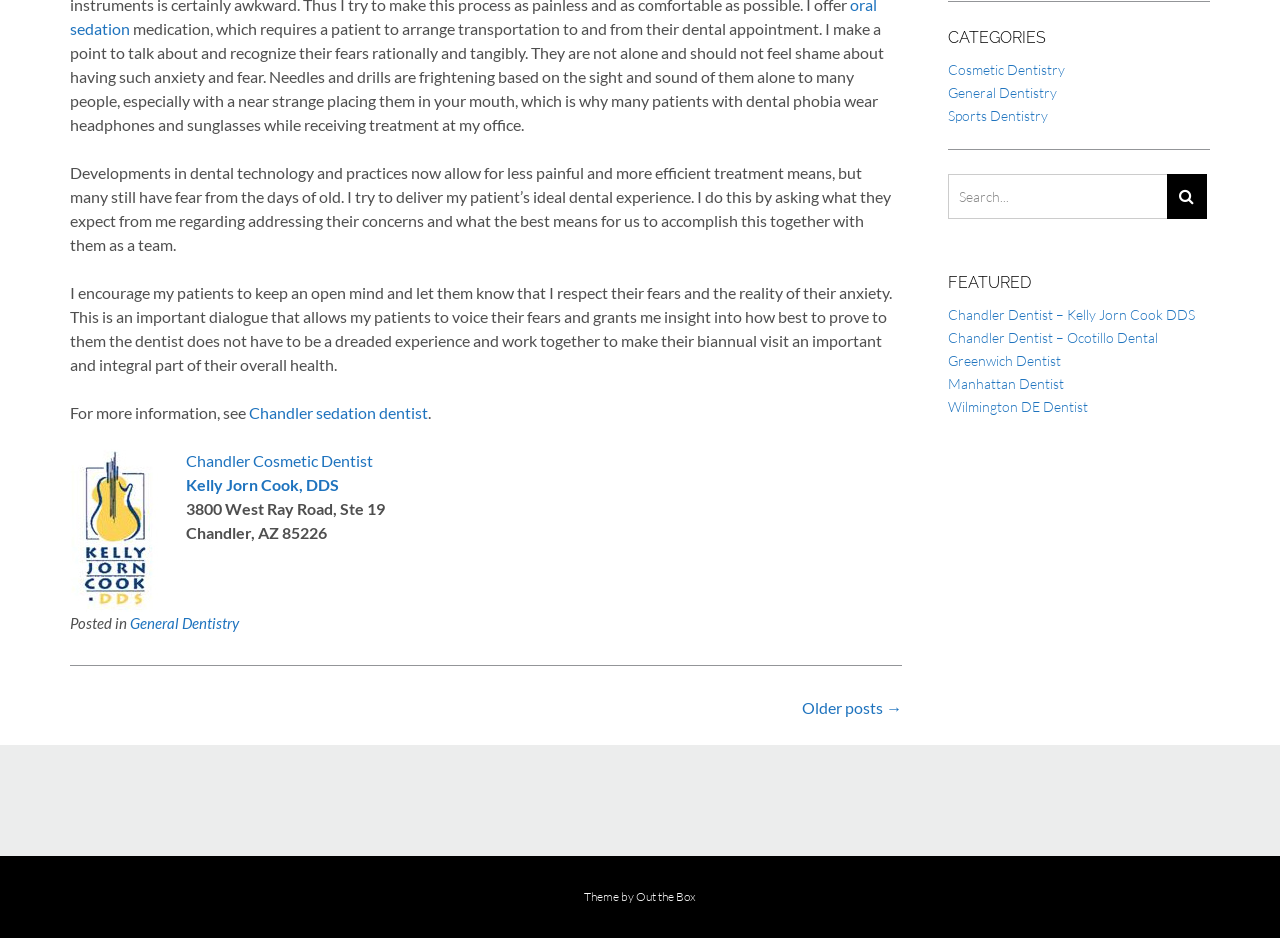Identify the bounding box for the UI element specified in this description: "Kelly Jorn Cook, DDS". The coordinates must be four float numbers between 0 and 1, formatted as [left, top, right, bottom].

[0.145, 0.506, 0.265, 0.527]